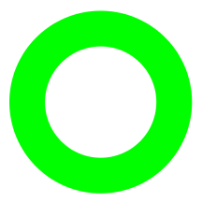What is the purpose of the graphic?
Based on the visual, give a brief answer using one word or a short phrase.

Conveying messages